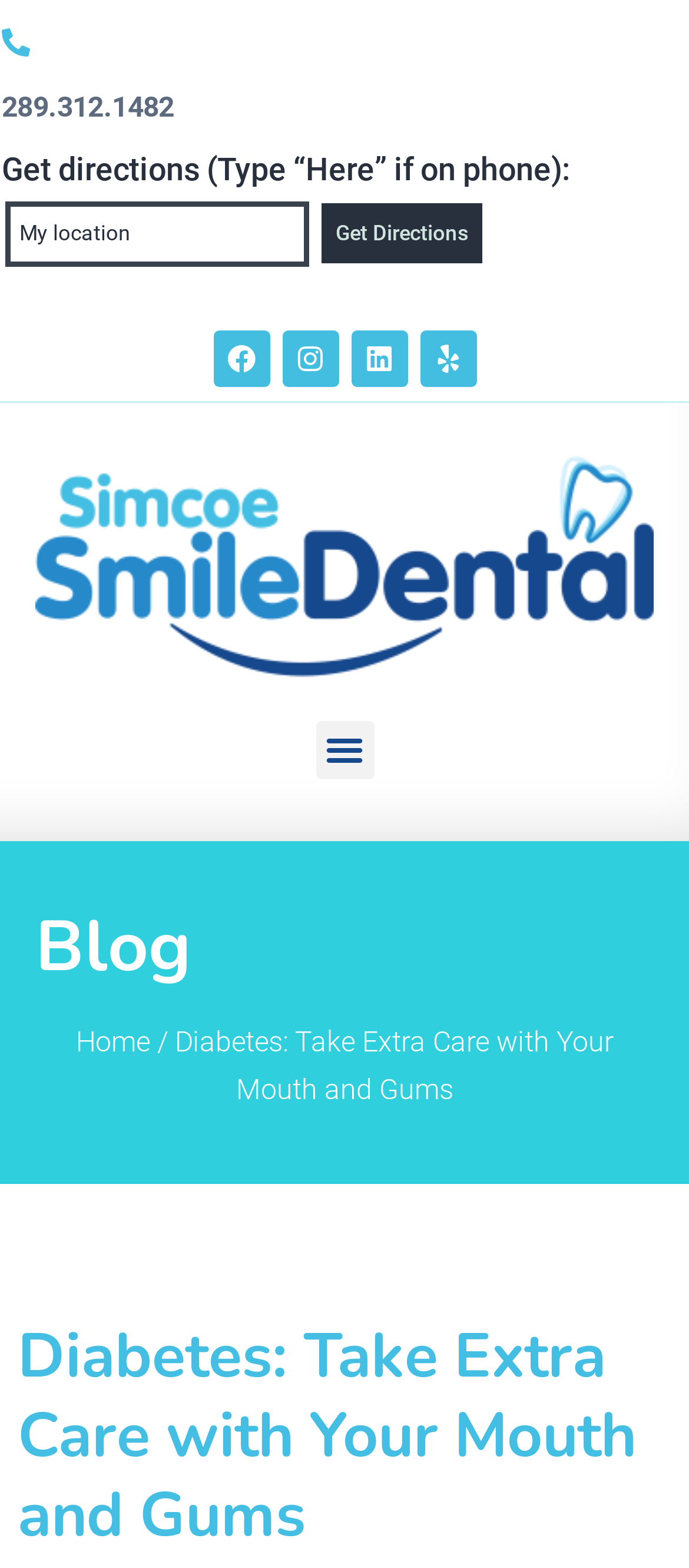Locate the bounding box coordinates of the area that needs to be clicked to fulfill the following instruction: "Read the blog". The coordinates should be in the format of four float numbers between 0 and 1, namely [left, top, right, bottom].

[0.051, 0.581, 0.949, 0.626]